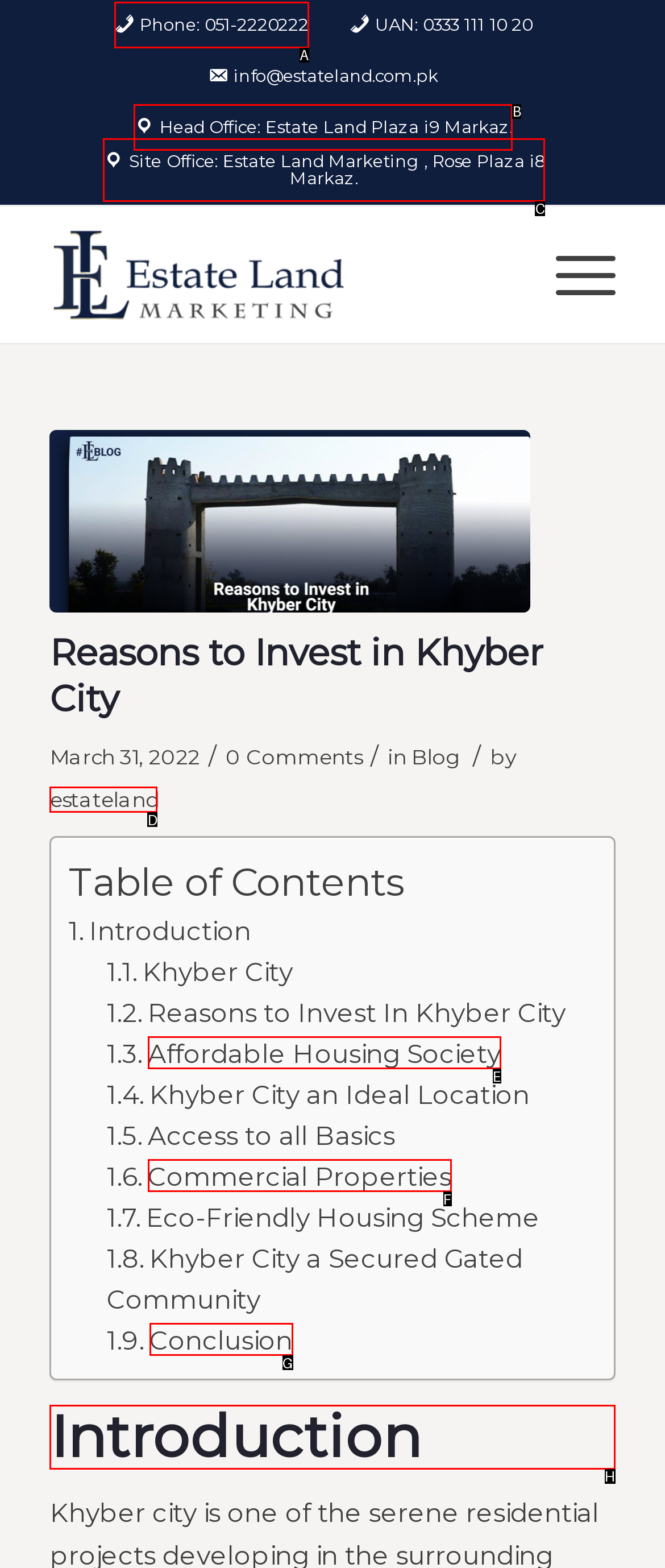Which option should be clicked to execute the task: View 'Current Events'?
Reply with the letter of the chosen option.

None